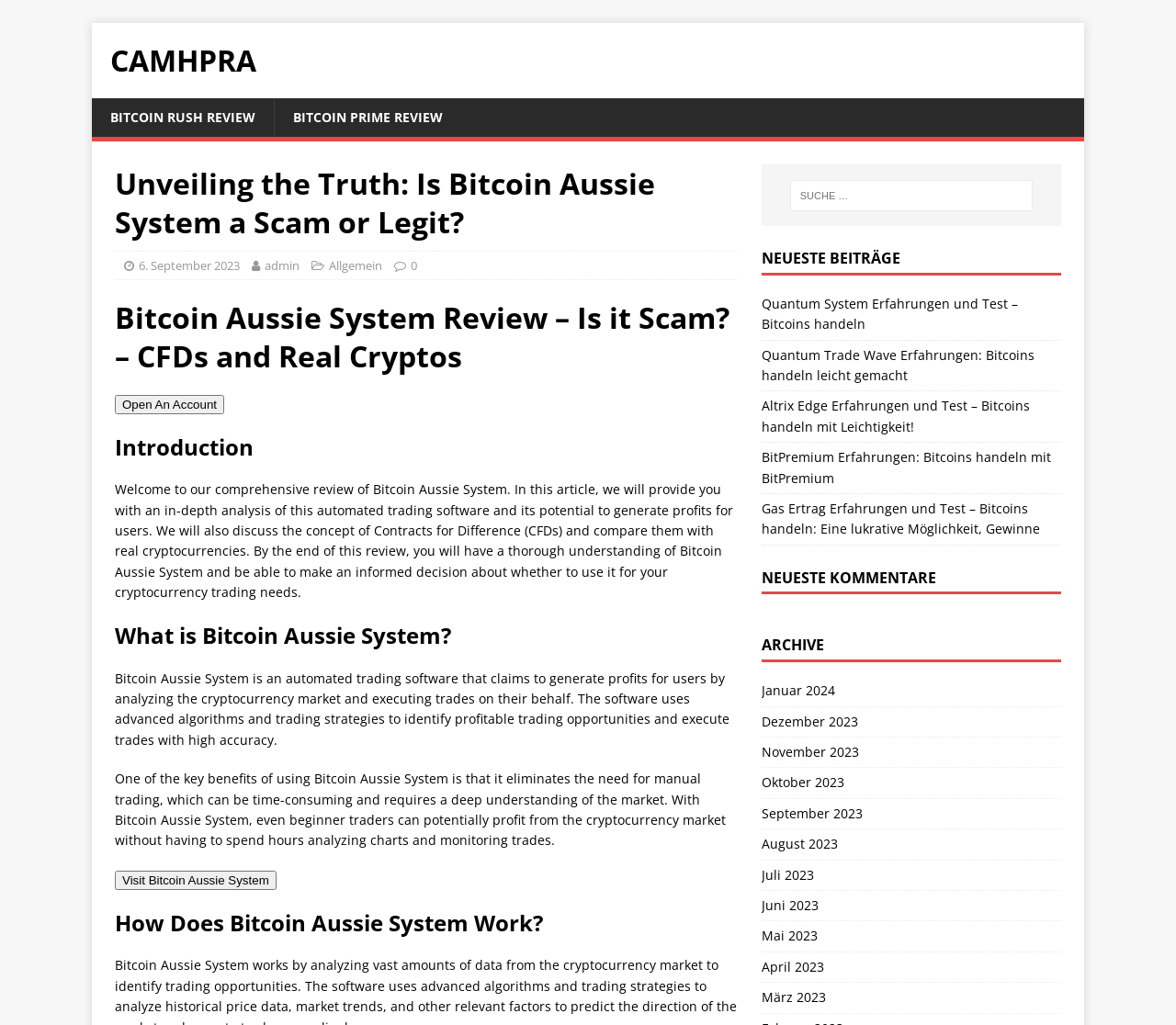Provide your answer in one word or a succinct phrase for the question: 
What is the benefit of using Bitcoin Aussie System?

Eliminates manual trading